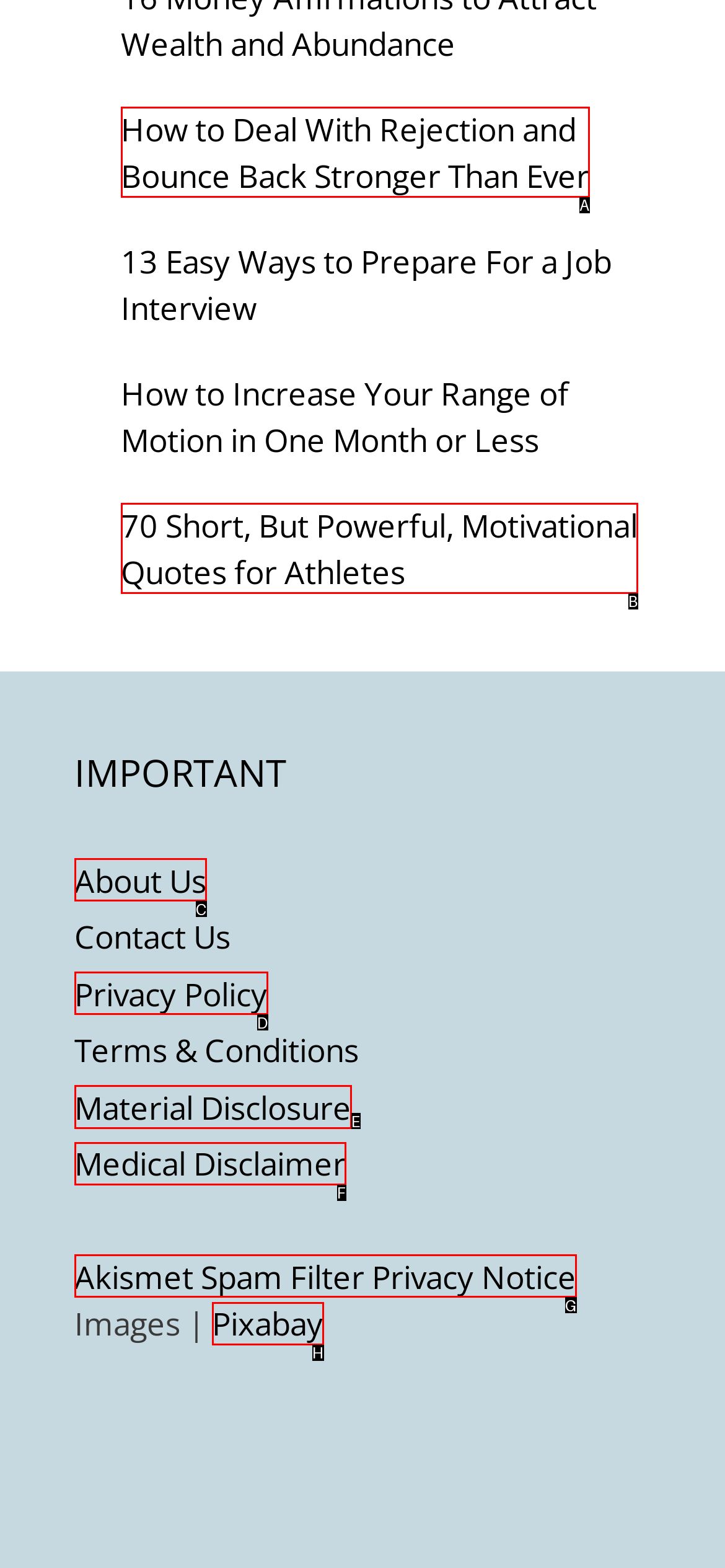Which lettered option should I select to achieve the task: Learn about material disclosure according to the highlighted elements in the screenshot?

E